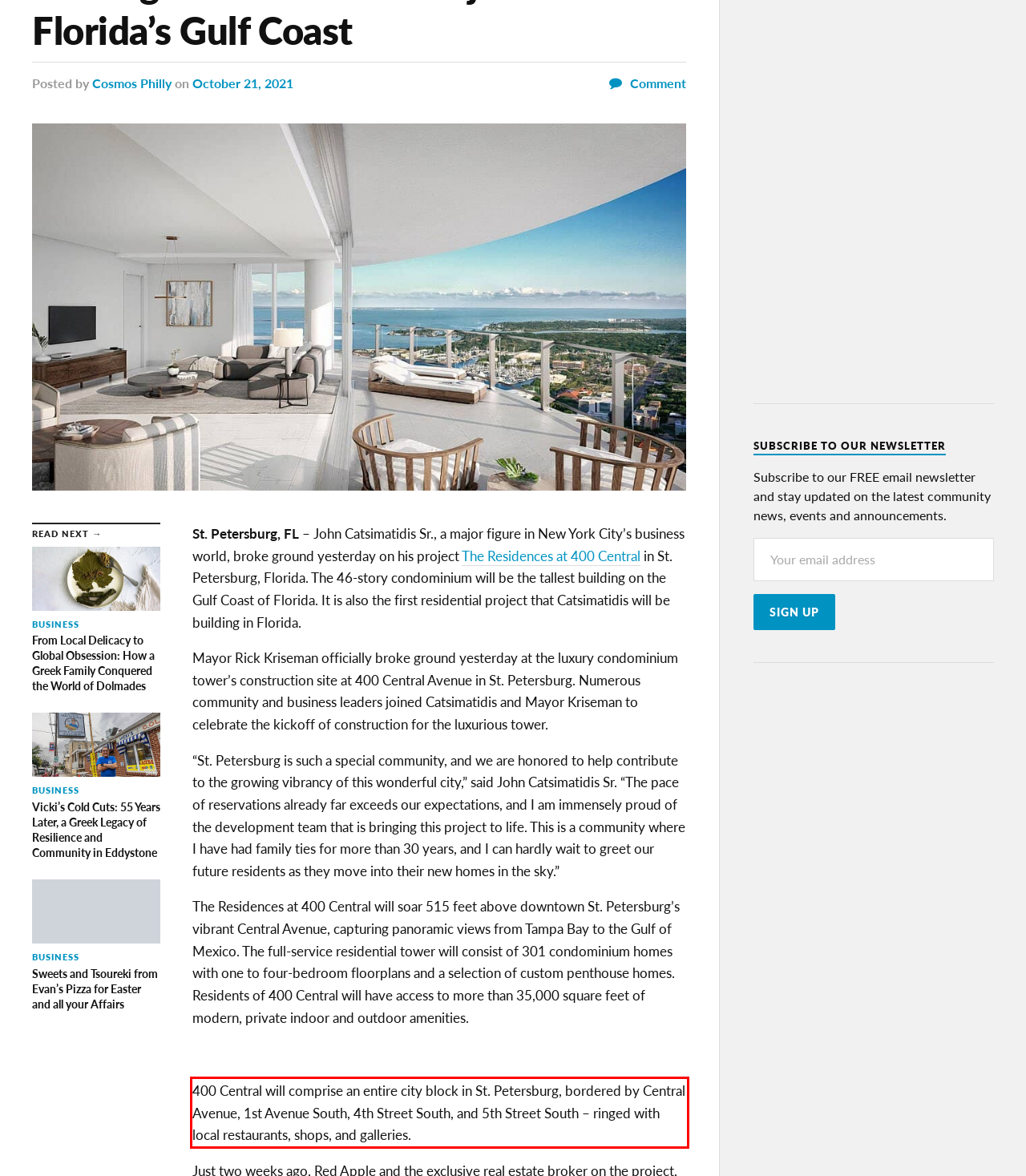You are provided with a screenshot of a webpage that includes a red bounding box. Extract and generate the text content found within the red bounding box.

400 Central will comprise an entire city block in St. Petersburg, bordered by Central Avenue, 1st Avenue South, 4th Street South, and 5th Street South – ringed with local restaurants, shops, and galleries.